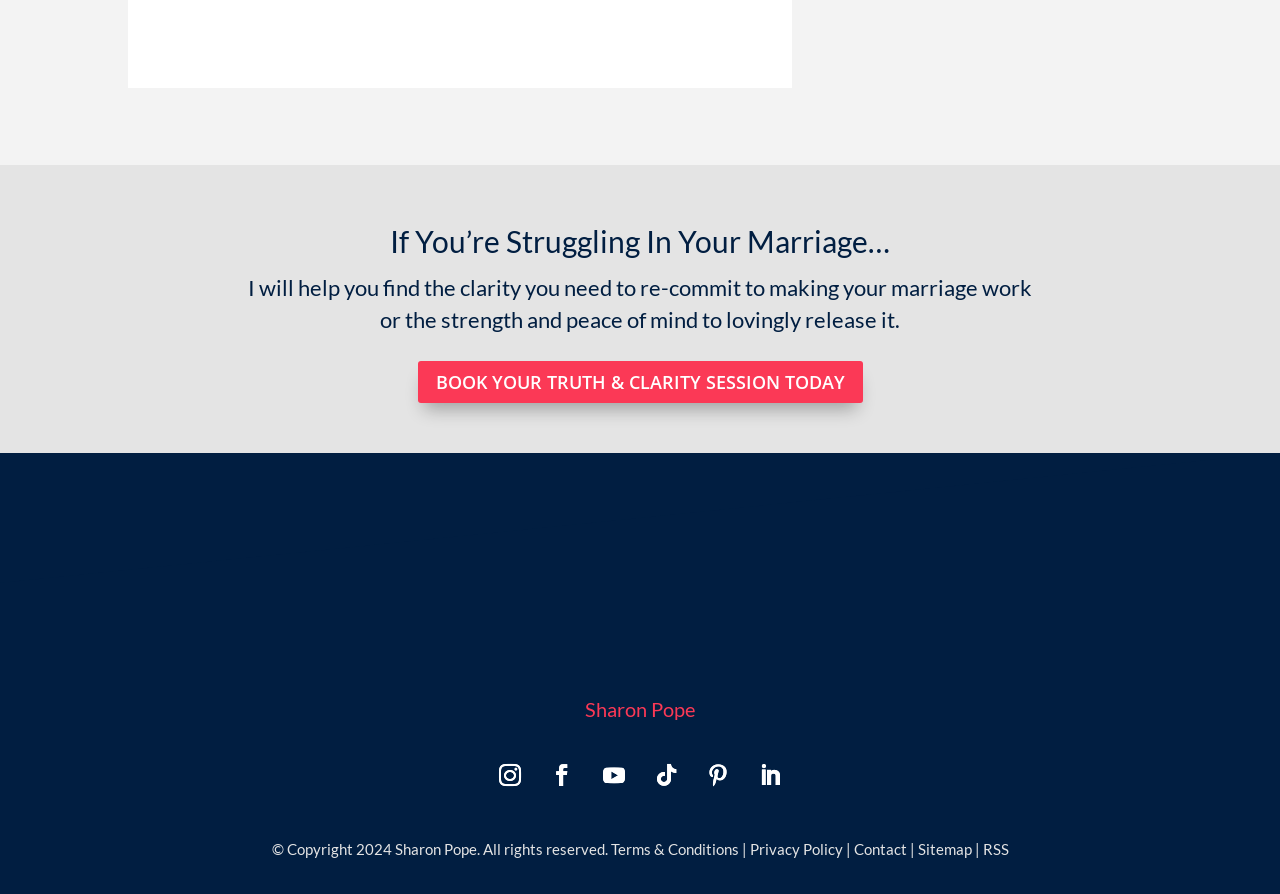What is the purpose of the 'BOOK YOUR TRUTH & CLARITY SESSION TODAY' link?
Based on the screenshot, respond with a single word or phrase.

To book a session